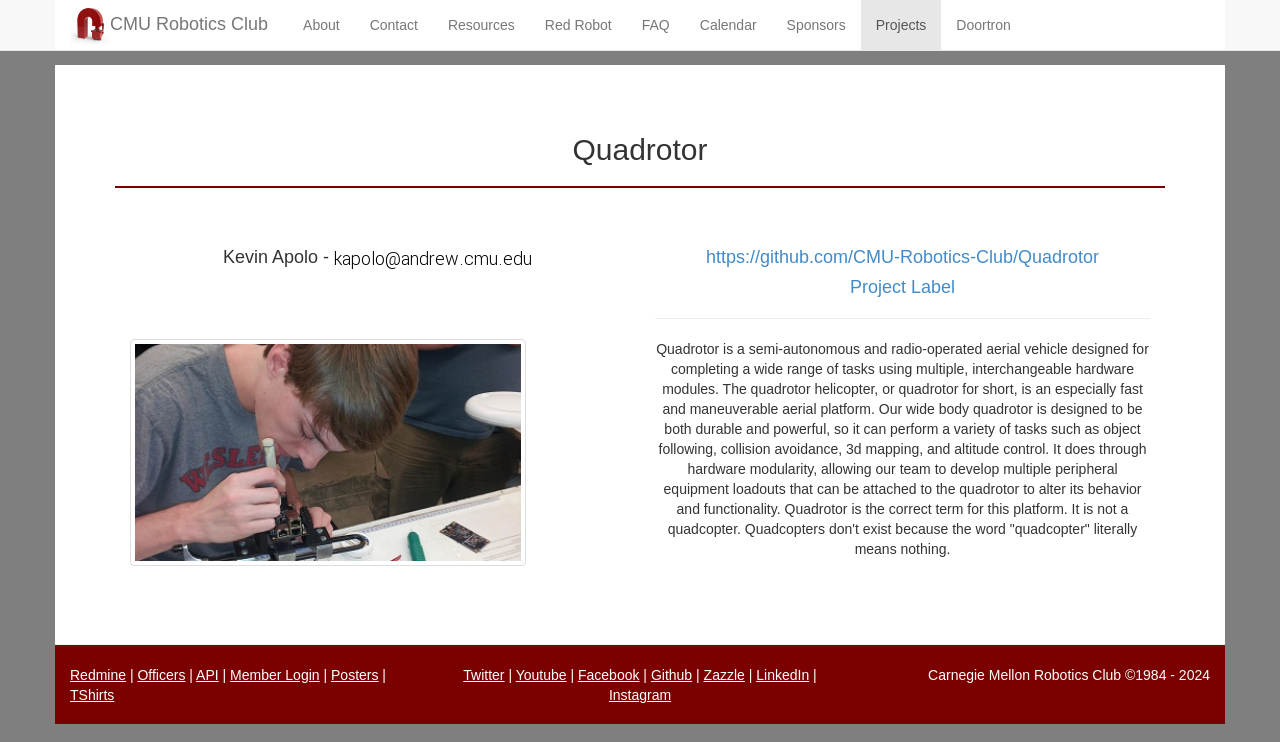Locate the bounding box coordinates of the element that should be clicked to fulfill the instruction: "Visit the Red Robot page".

[0.414, 0.0, 0.49, 0.067]